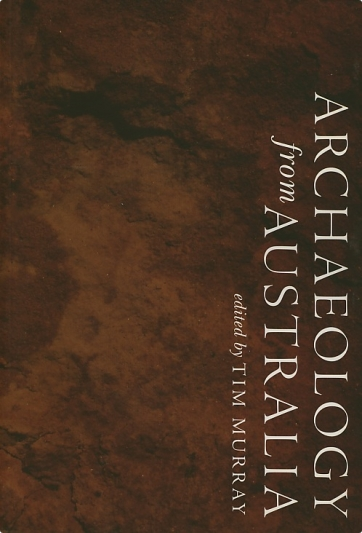What is the topic of the book?
Observe the image and answer the question with a one-word or short phrase response.

Archaeology in Australia